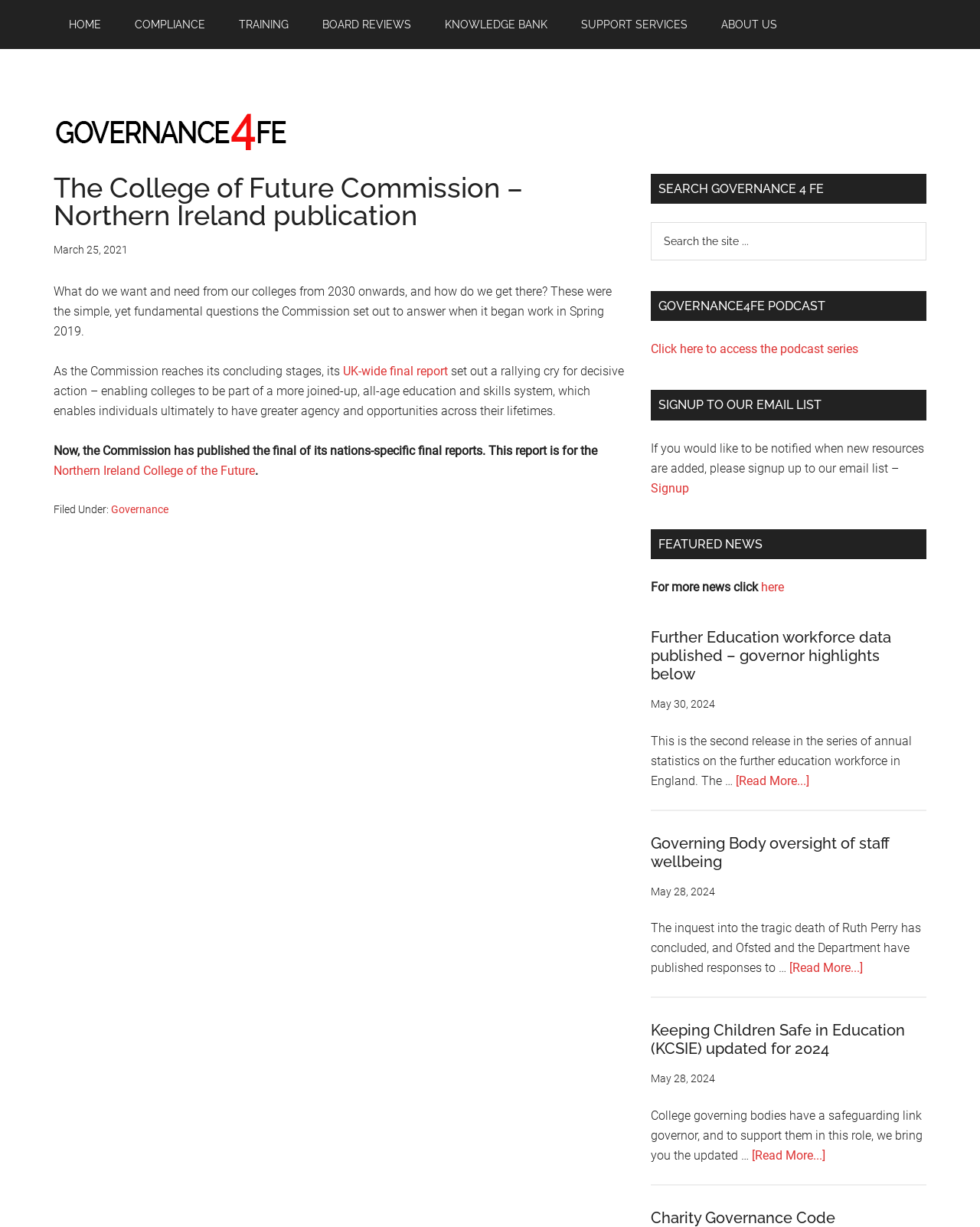Determine the bounding box coordinates of the region that needs to be clicked to achieve the task: "Search the site".

[0.664, 0.181, 0.945, 0.212]